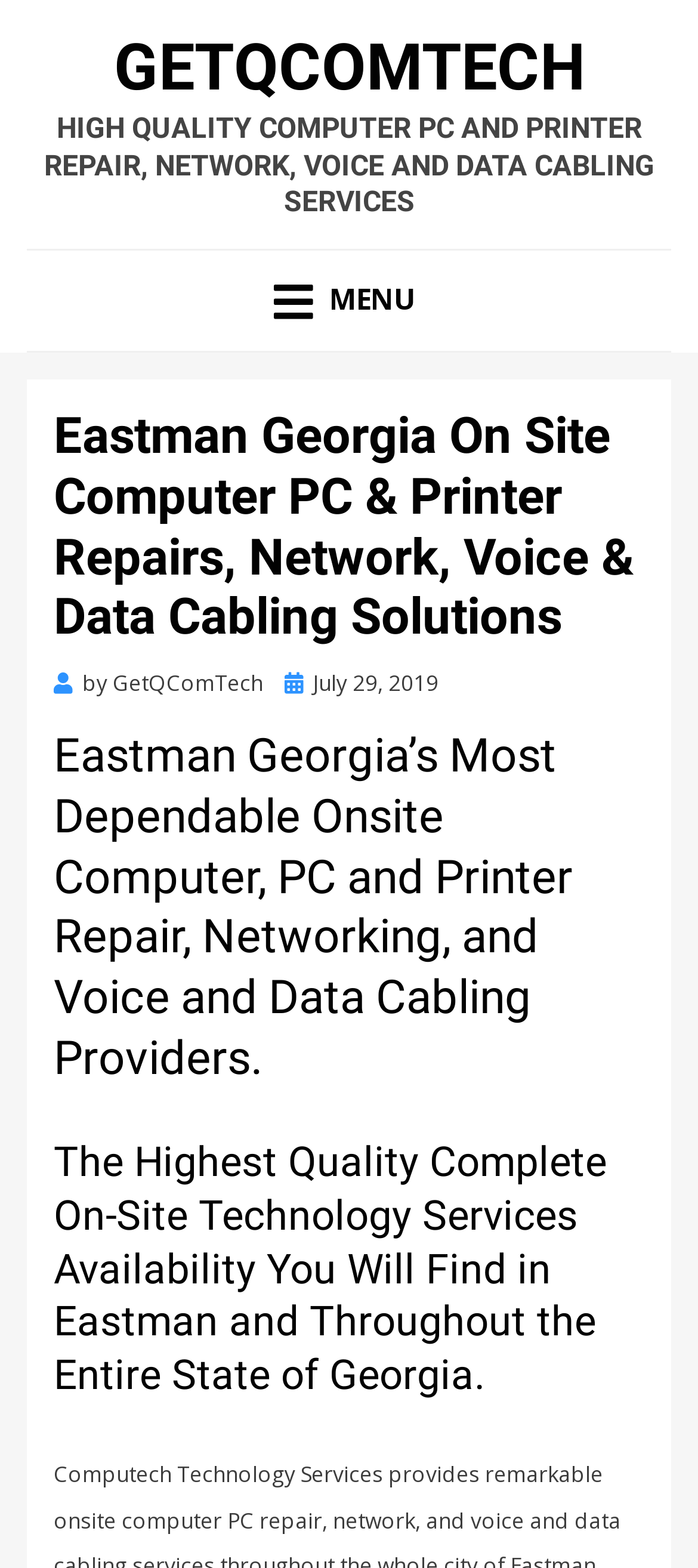Describe the entire webpage, focusing on both content and design.

The webpage is about GetQComTech, a company providing on-site computer, PC, and printer repair, network, voice, and data cabling solutions in Eastman, Georgia. 

At the top left of the page, there is a link to the company's website, "GETQCOMTECH". Next to it, a static text announces the company's services, "HIGH QUALITY COMPUTER PC AND PRINTER REPAIR, NETWORK, VOICE AND DATA CABLING SERVICES". 

On the top right, there is a menu icon represented by "\uf0c9 MENU". Below the menu icon, there is a header section that contains the company's name, "Eastman Georgia On Site Computer PC & Printer Repairs, Network, Voice & Data Cabling Solutions", and a byline with the company's name, "GetQComTech", and a posting date, "July 29, 2019". 

The main content of the page is divided into two sections. The first section is headed by "Eastman Georgia’s Most Dependable Onsite Computer, PC and Printer Repair, Networking, and Voice and Data Cabling Providers." The second section is headed by "The Highest Quality Complete On-Site Technology Services Availability You Will Find in Eastman and Throughout the Entire State of Georgia."